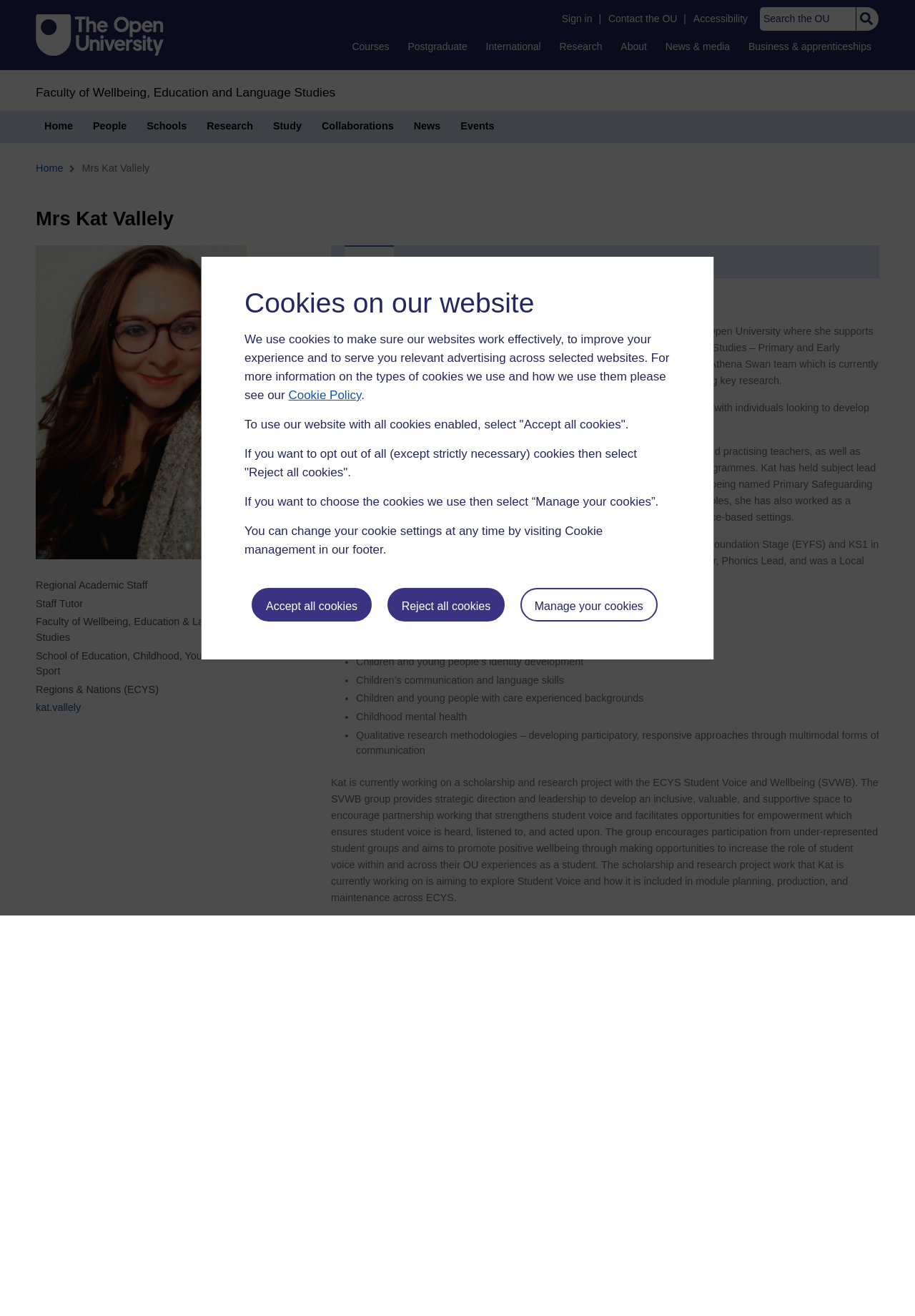What are Kat Vallely's research interests?
Relying on the image, give a concise answer in one word or a brief phrase.

Children and young people's identity development, etc.